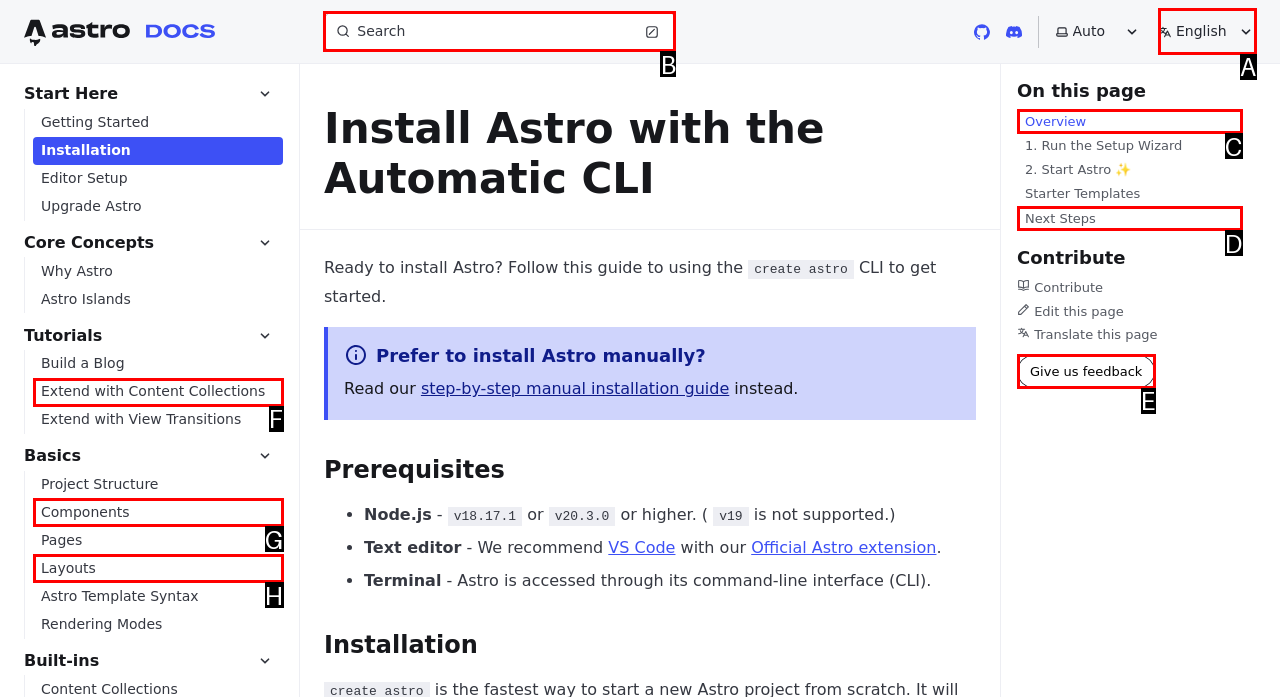Identify the correct UI element to click on to achieve the task: Search. Provide the letter of the appropriate element directly from the available choices.

B